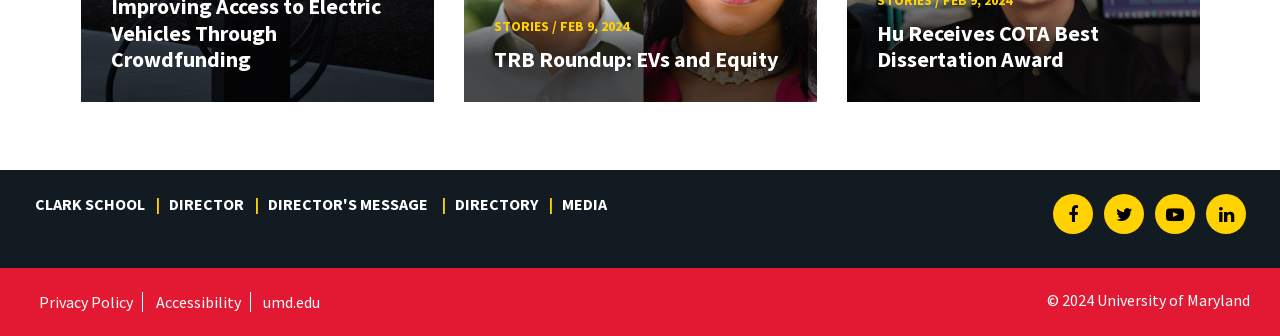Based on the element description "Linkedin", predict the bounding box coordinates of the UI element.

[0.943, 0.577, 0.974, 0.696]